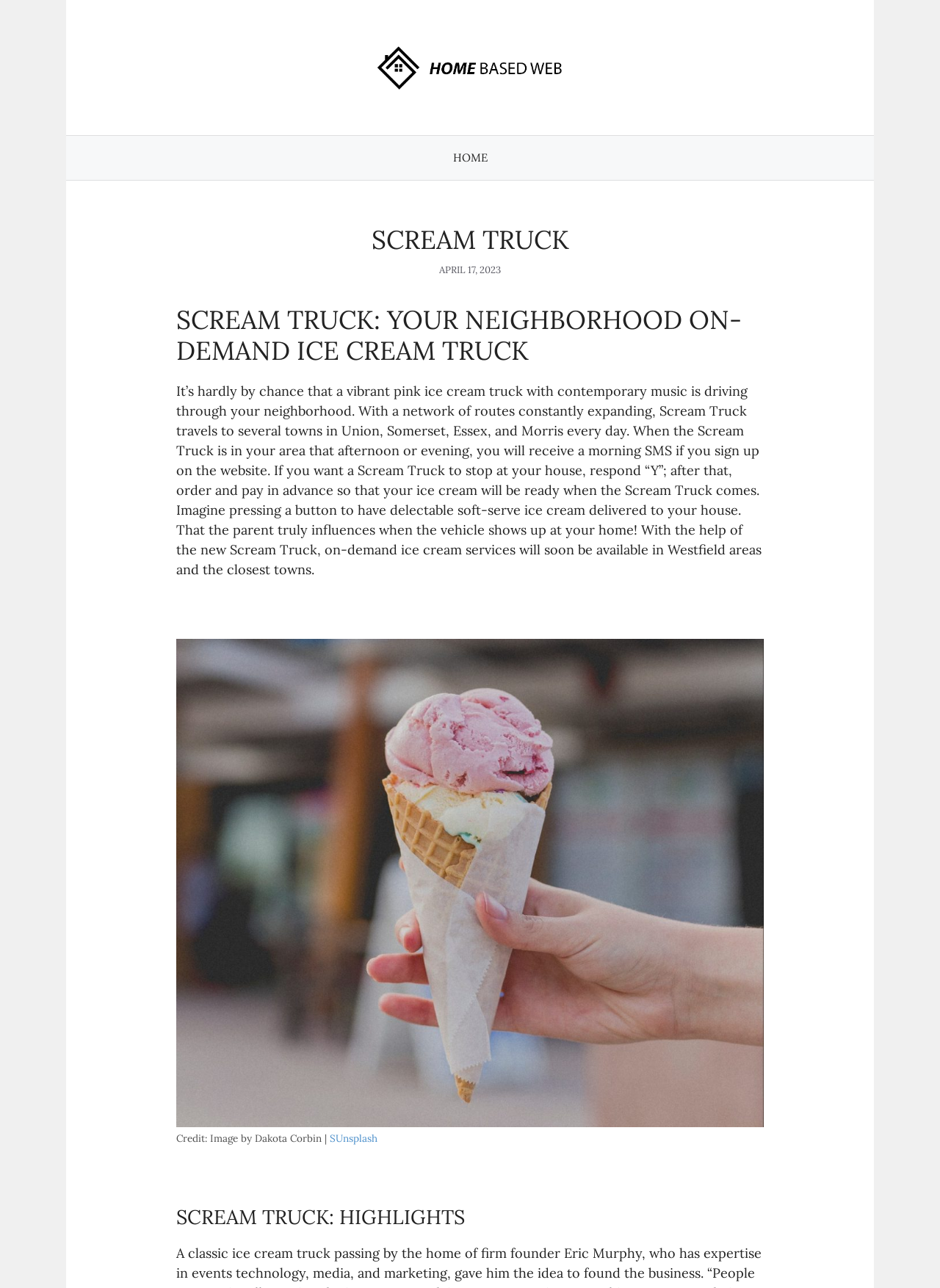Provide the bounding box coordinates of the HTML element described as: "Home". The bounding box coordinates should be four float numbers between 0 and 1, i.e., [left, top, right, bottom].

[0.466, 0.106, 0.534, 0.14]